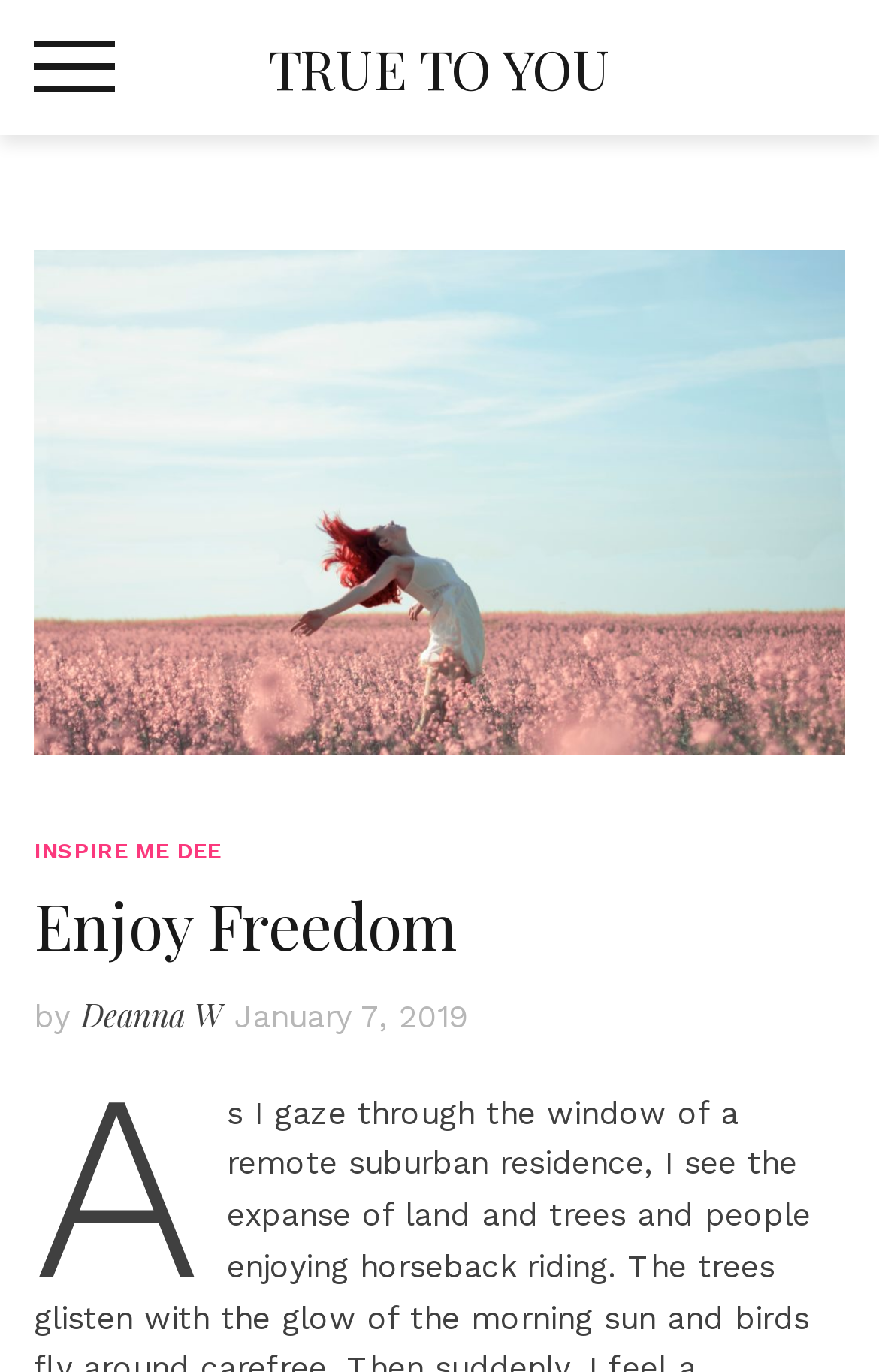Summarize the contents and layout of the webpage in detail.

The webpage appears to be a blog post or article titled "Enjoy Freedom - Expectations Limits Freedom - Enjoy Freedom". At the top left corner, there is a button labeled "TOGGLE MOBILE MENU" that controls the primary menu. 

To the right of the button, there is a link "TRUE TO YOU" with a figure below it, taking up most of the width of the page. The figure is followed by a header section that contains several elements. 

At the top of the header section, there is a link "INSPIRE ME DEE". Below it, there is a heading "Enjoy Freedom" in a larger font size. The author's information is displayed below the heading, with the text "by" followed by a link to the author's name "Deanna W". The publication date "January 7, 2019" is also provided, marked with a time element. 

The meta description suggests that the article discusses how people pleasing and living for the praise of others can limit our freedom, and how we should strive to live freely.